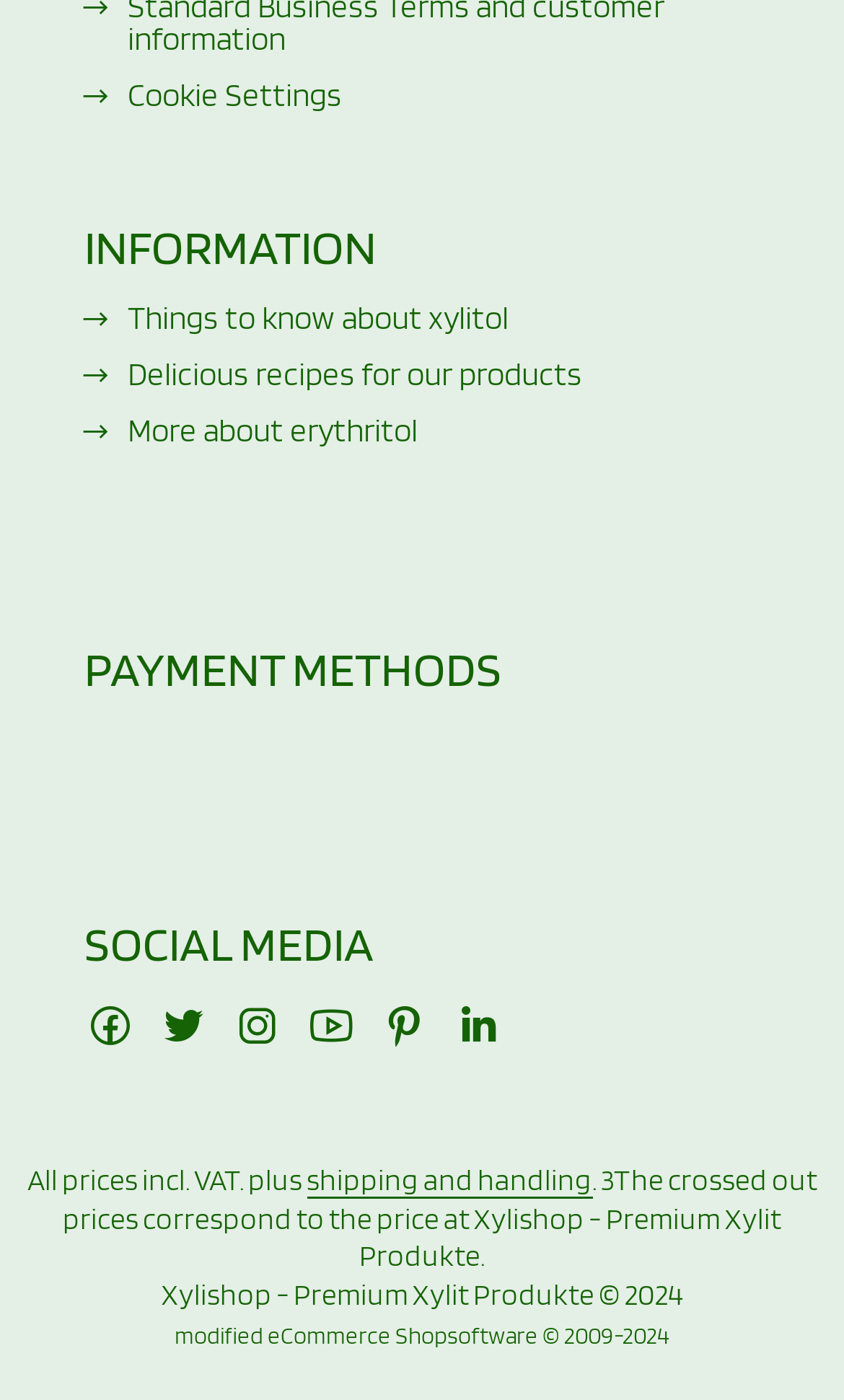Based on the image, provide a detailed response to the question:
What is the note about prices?

The note at the bottom of the webpage states that all prices are inclusive of VAT and shipping and handling, and also provides a comparison to prices at Xylishop.